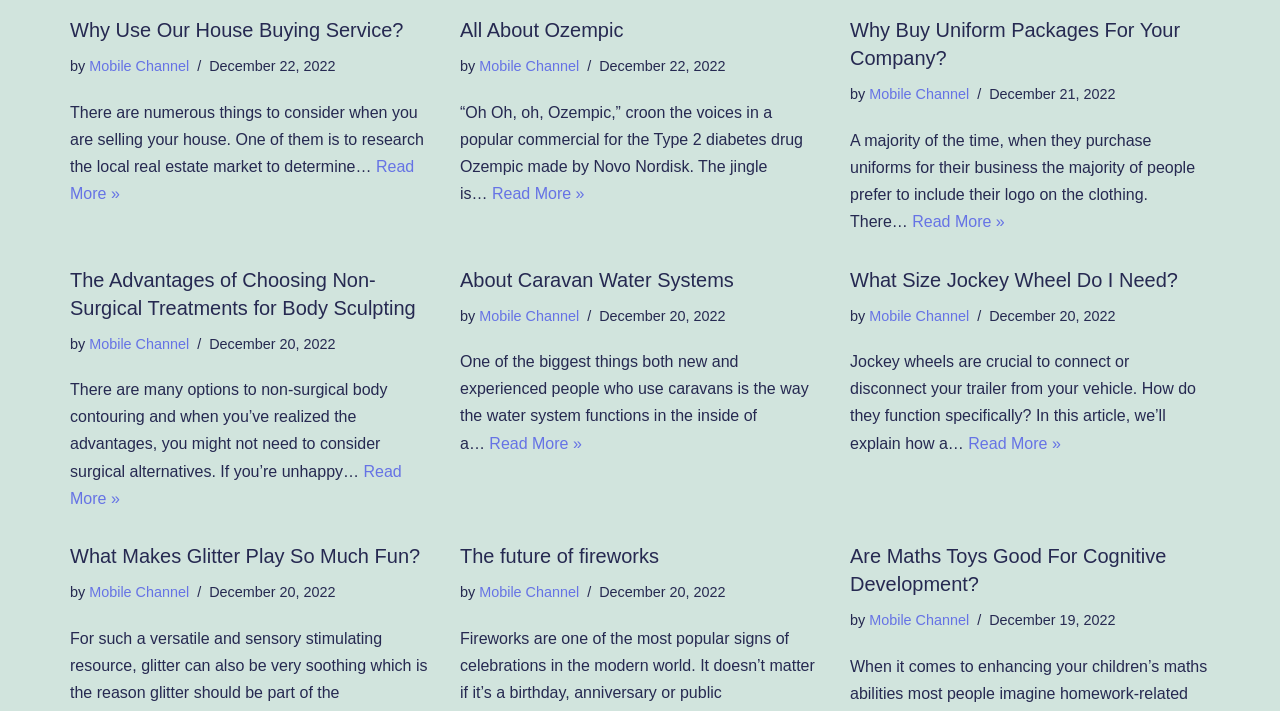Identify the bounding box coordinates for the UI element described as follows: All About Ozempic. Use the format (top-left x, top-left y, bottom-right x, bottom-right y) and ensure all values are floating point numbers between 0 and 1.

[0.359, 0.027, 0.487, 0.058]